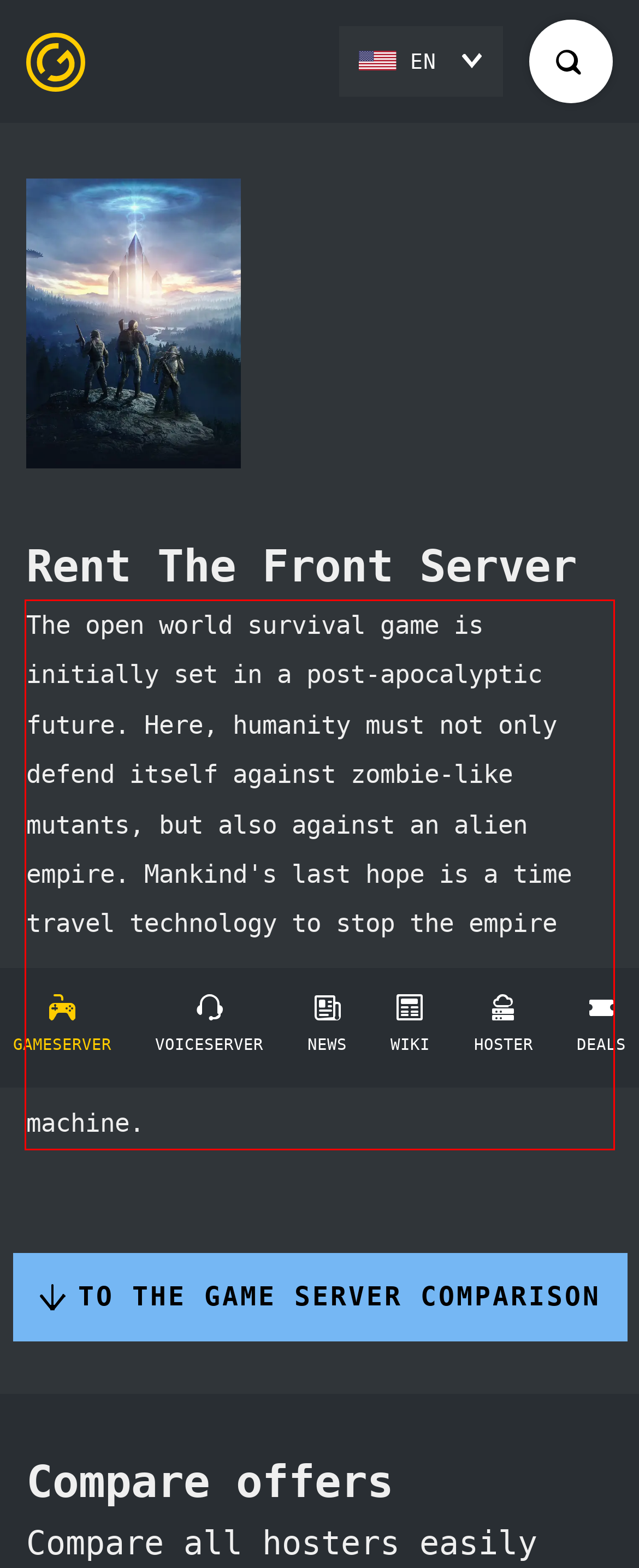You are provided with a screenshot of a webpage containing a red bounding box. Please extract the text enclosed by this red bounding box.

The open world survival game is initially set in a post-apocalyptic future. Here, humanity must not only defend itself against zombie-like mutants, but also against an alien empire. Mankind's last hope is a time travel technology to stop the empire already in the past, before it conquers the world with alien technology. But the resistance must first find the time machine.